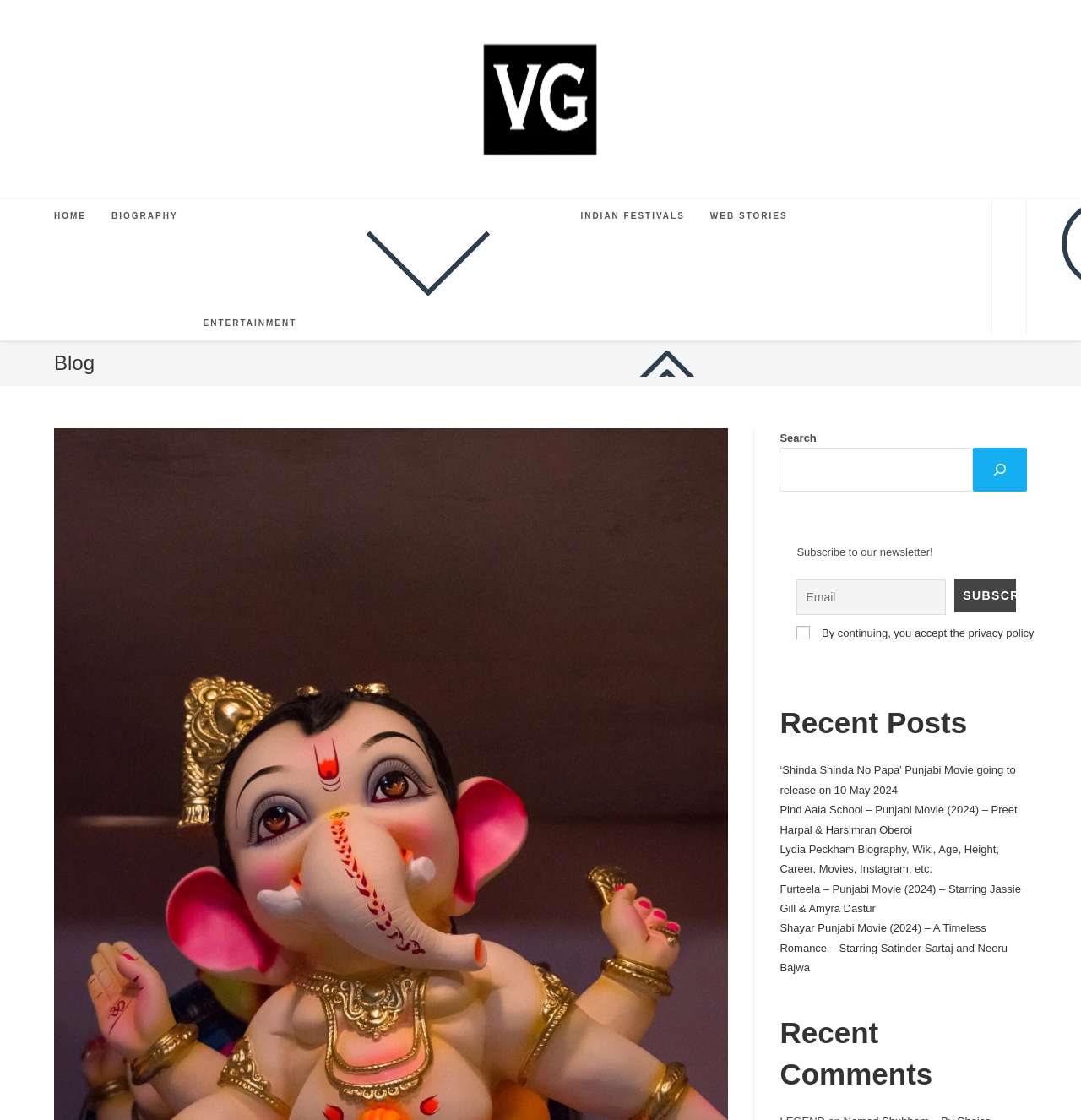Please answer the following question as detailed as possible based on the image: 
How many navigation links are in the top menu?

I counted the number of links in the top menu, which are 'HOME', 'BIOGRAPHY', 'ENTERTAINMENT', 'INDIAN FESTIVALS', and 'WEB STORIES'. Therefore, there are 5 navigation links in the top menu.